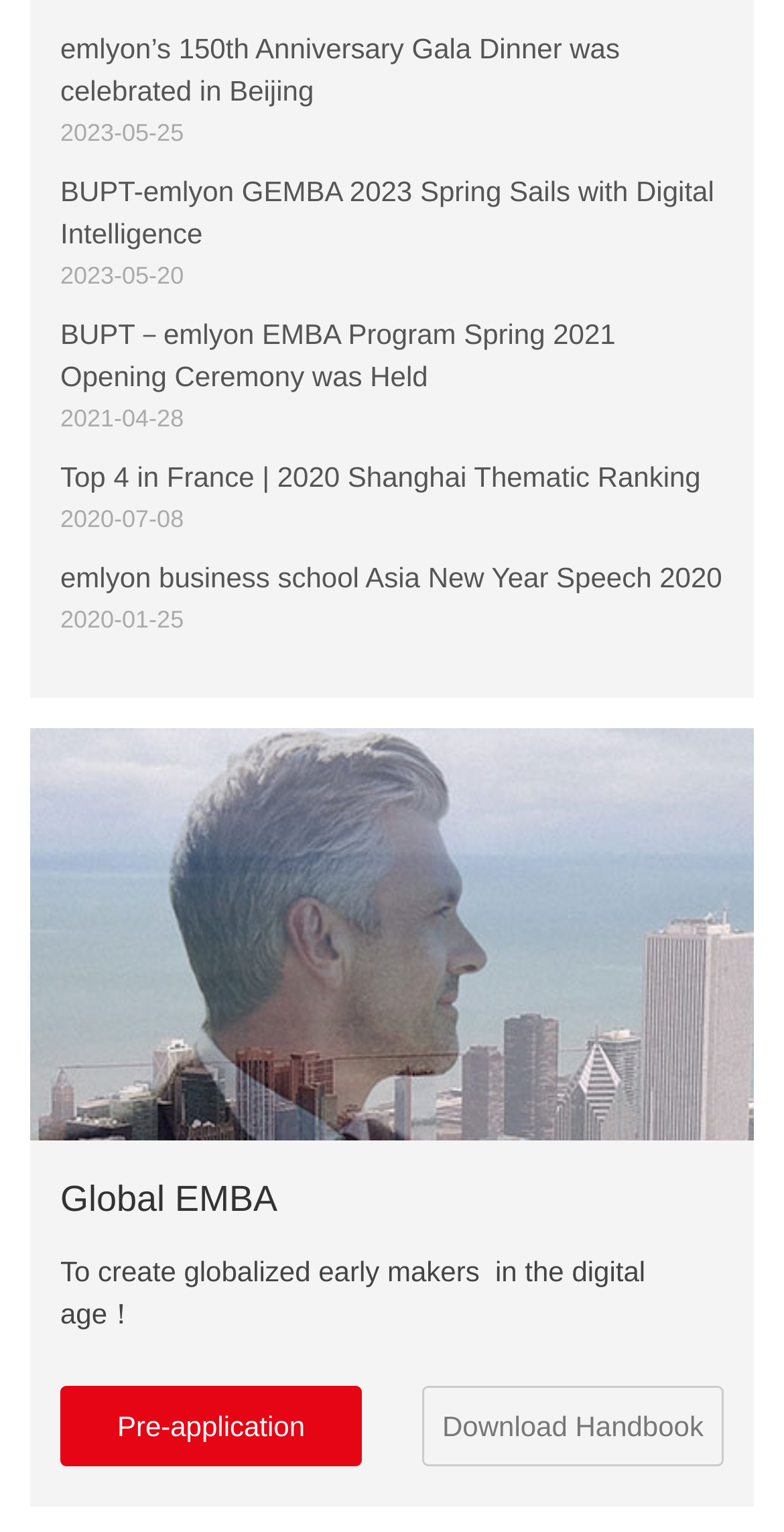Respond to the question with just a single word or phrase: 
What is the date of emlyon’s 150th Anniversary Gala Dinner?

2023-05-25